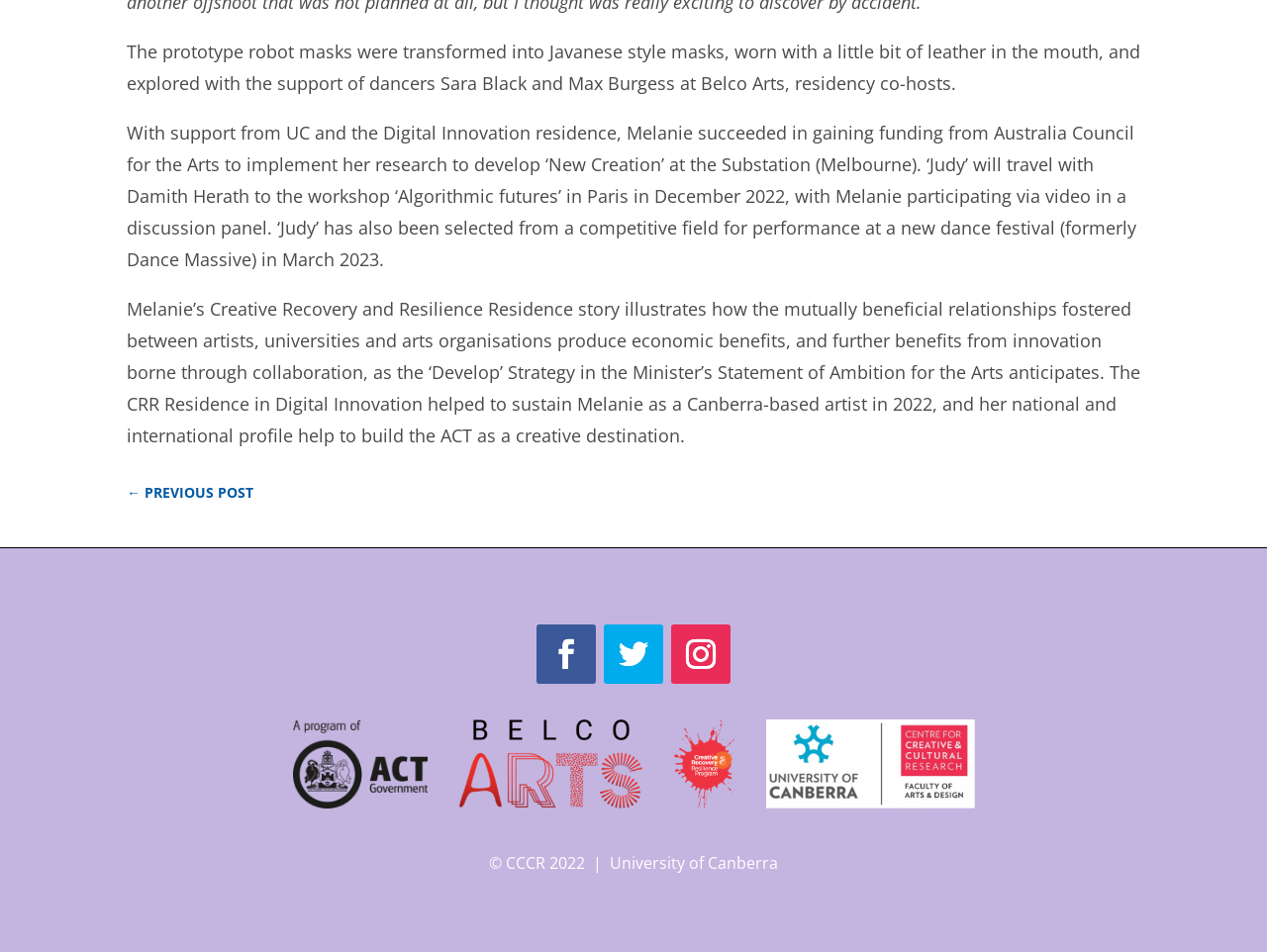What is the name of the festival where 'Judy' will perform in March 2023?
Give a one-word or short phrase answer based on the image.

New dance festival